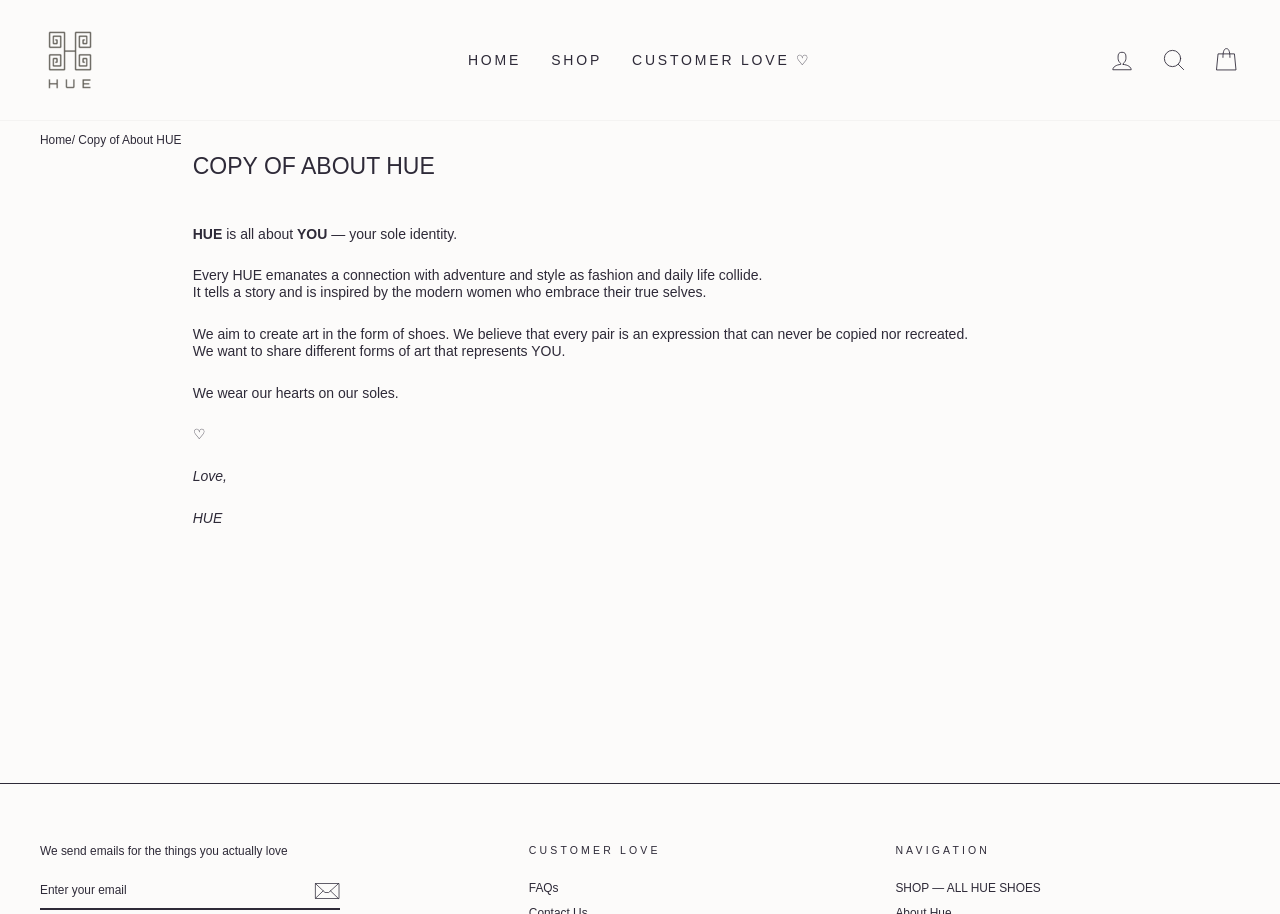What is the purpose of the website?
Look at the image and respond with a one-word or short-phrase answer.

Fashion and daily life